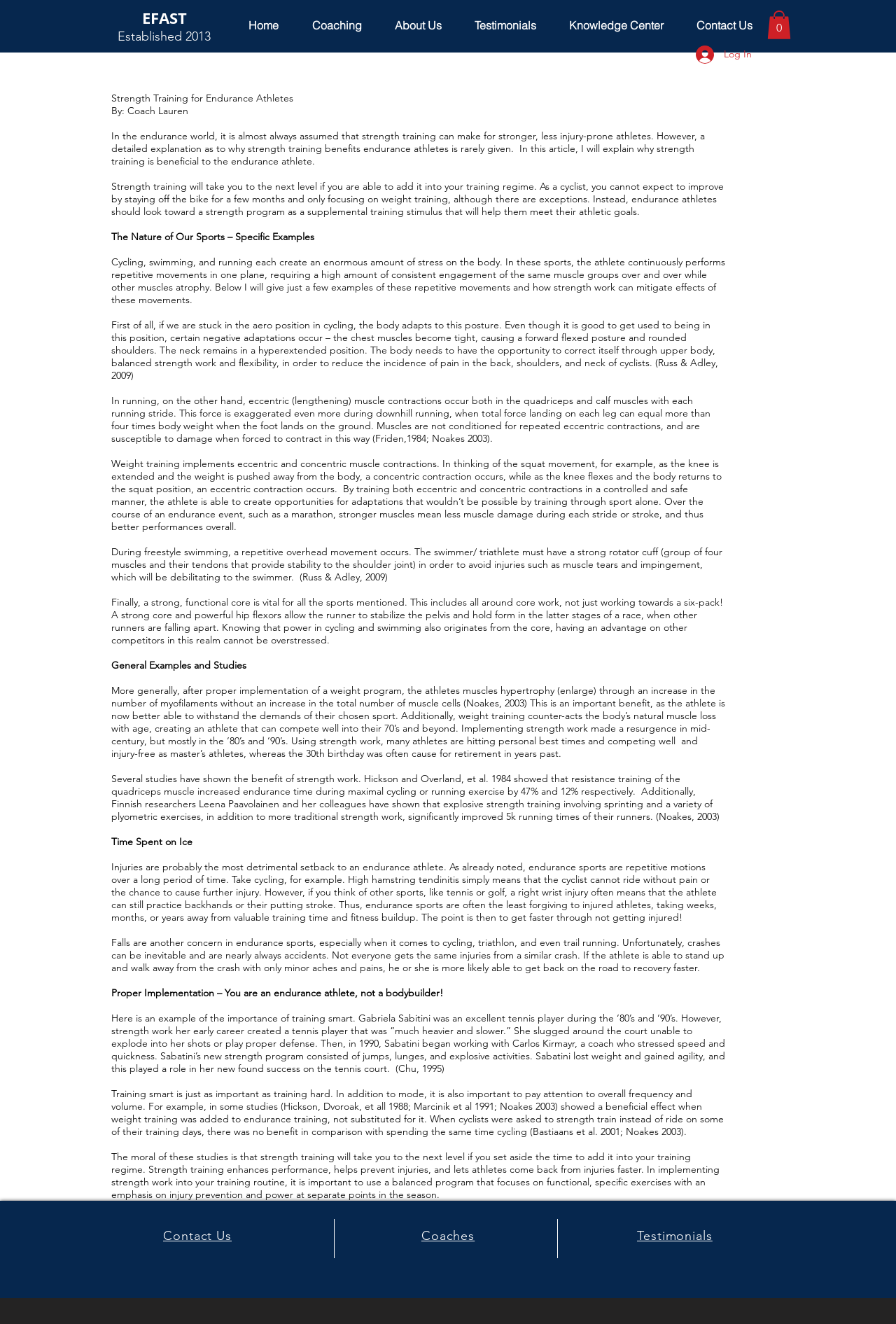Provide the bounding box coordinates of the area you need to click to execute the following instruction: "Click on the 'Coaching' link".

[0.33, 0.01, 0.422, 0.028]